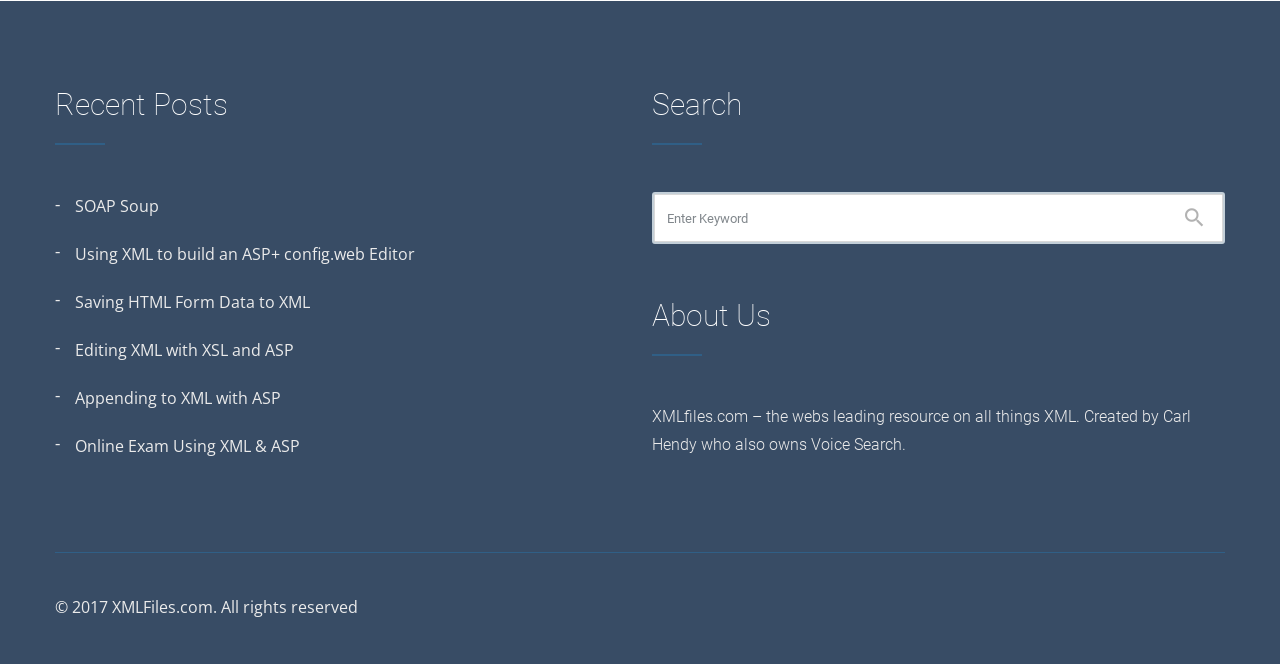Identify the coordinates of the bounding box for the element that must be clicked to accomplish the instruction: "Click on 'Online Exam Using XML & ASP'".

[0.059, 0.654, 0.491, 0.69]